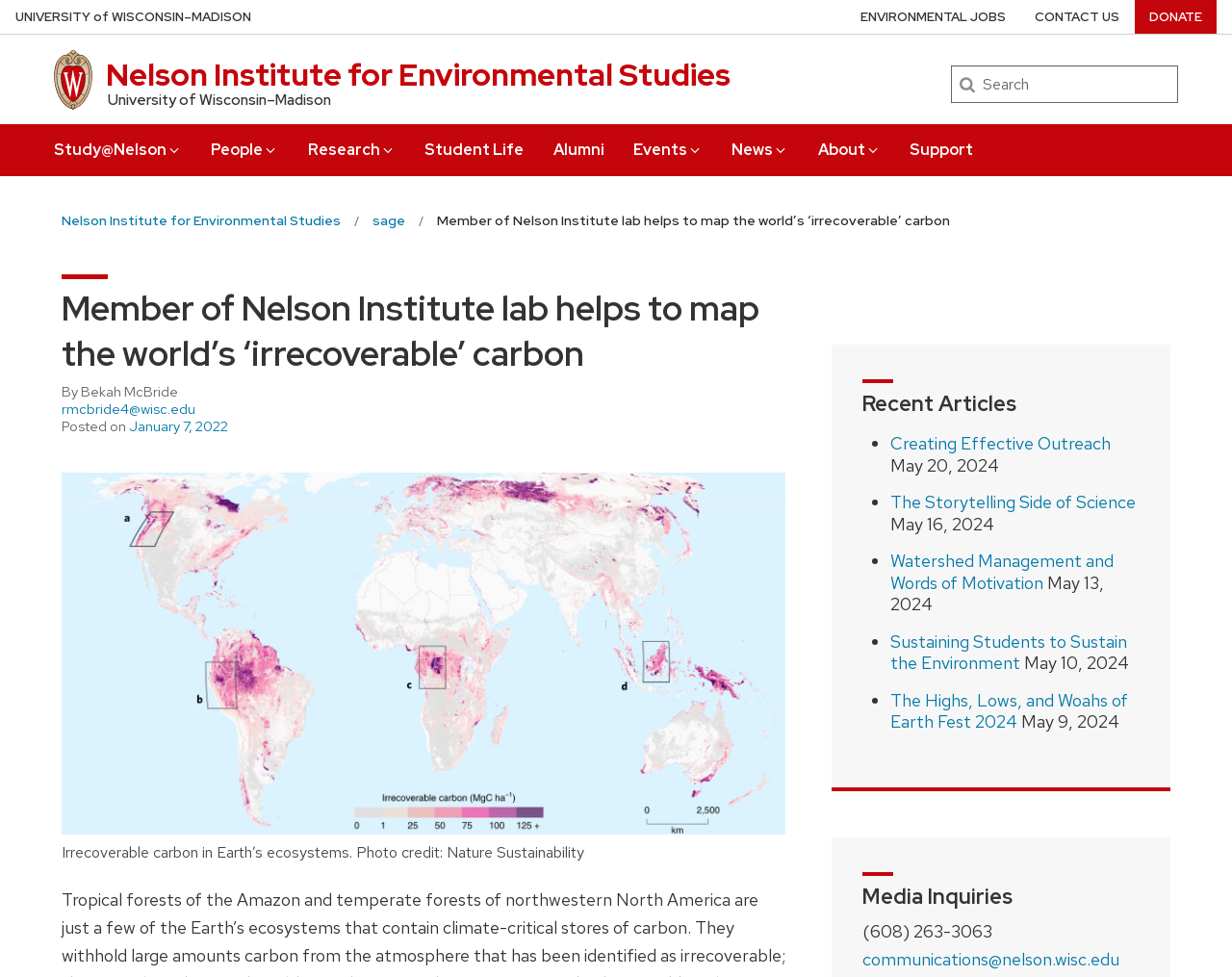What is the credit for the photo in the figure?
Based on the screenshot, give a detailed explanation to answer the question.

The figure on the webpage has a caption that credits the photo to 'Nature Sustainability'.